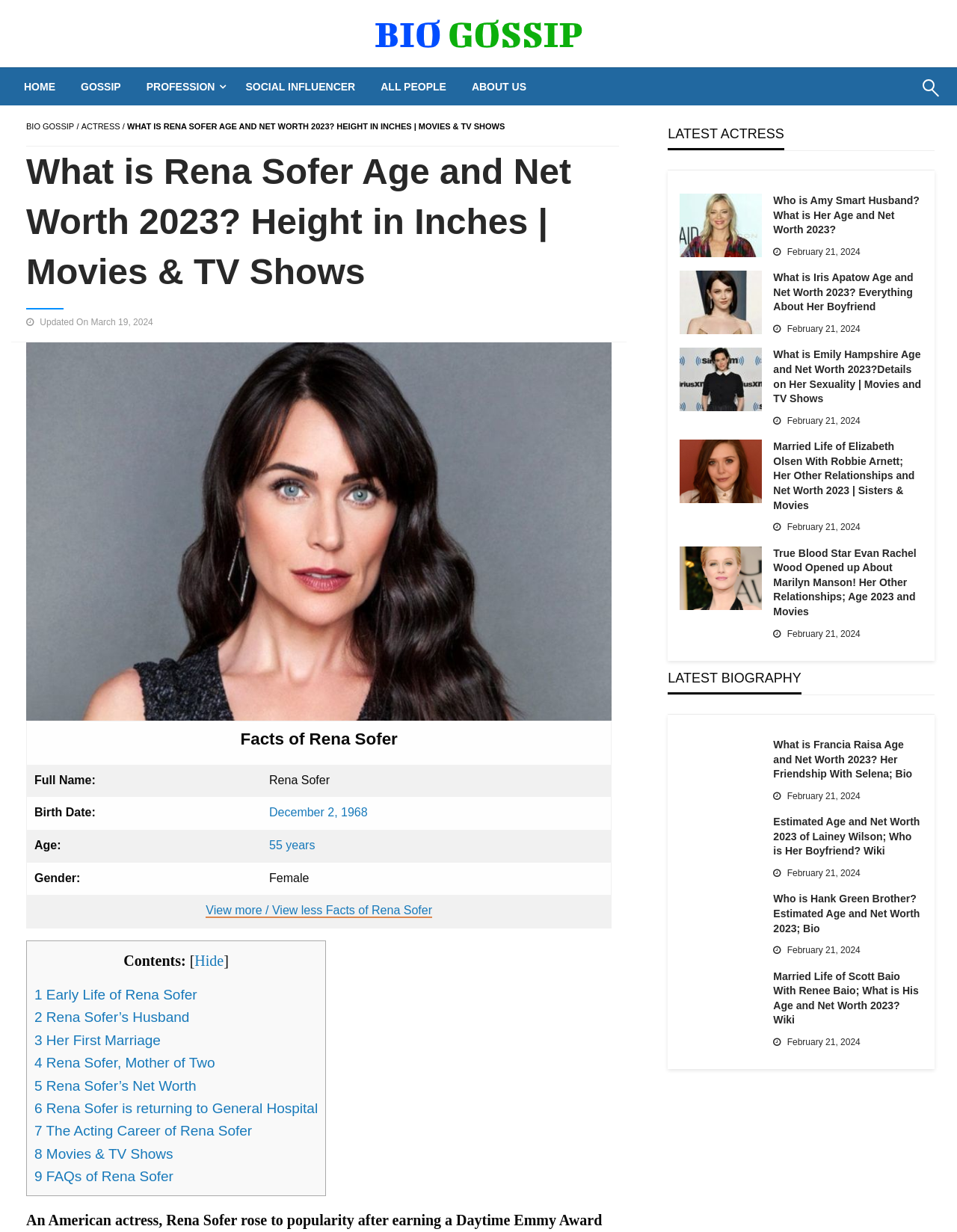Examine the screenshot and answer the question in as much detail as possible: What is the category of the webpage?

I found the answer by looking at the link 'Biogossip' at the top of the webpage, which suggests that the webpage is categorized under Biogossip.